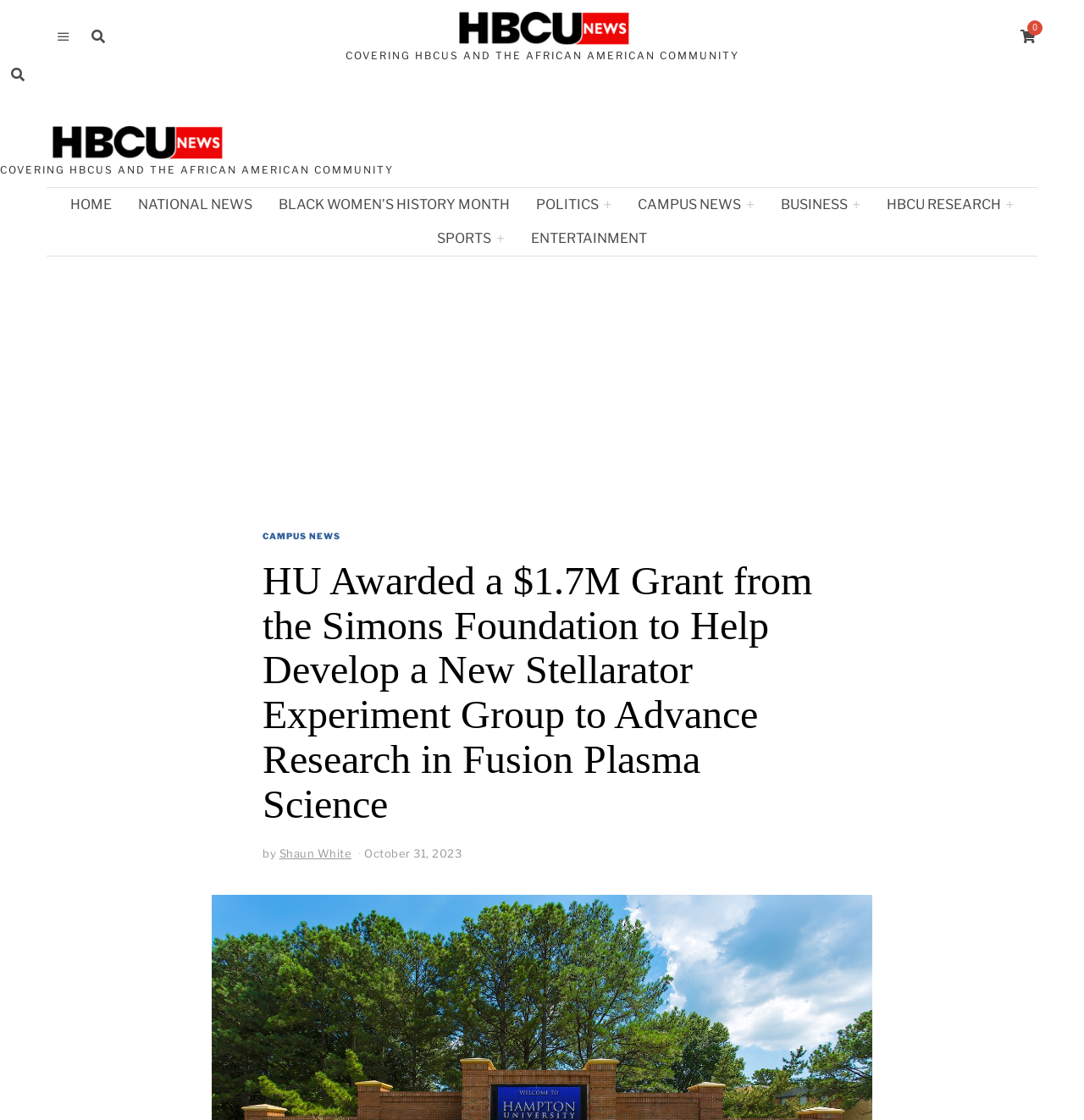Please identify the primary heading on the webpage and return its text.

HU Awarded a $1.7M Grant from the Simons Foundation to Help Develop a New Stellarator Experiment Group to Advance Research in Fusion Plasma Science